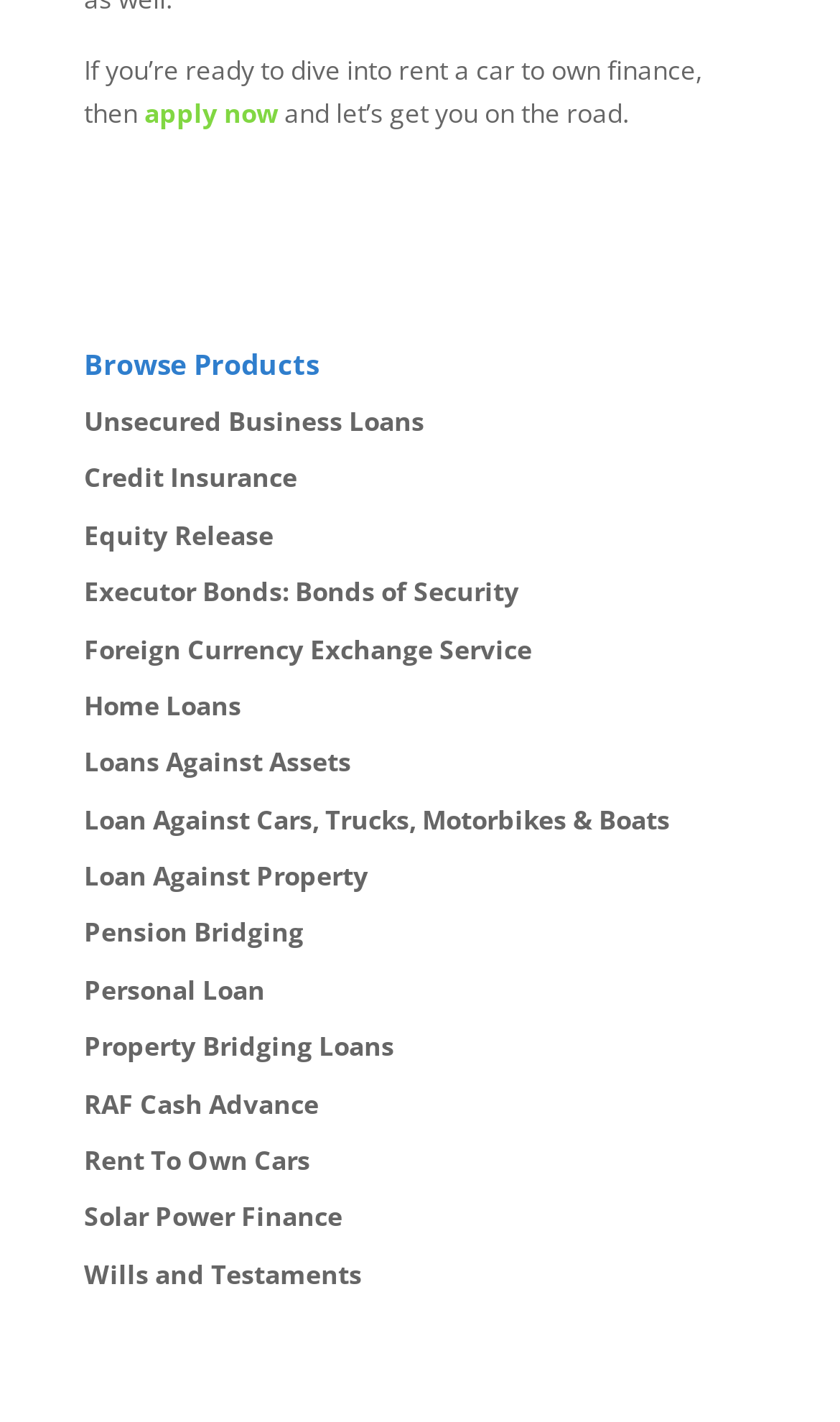Return the bounding box coordinates of the UI element that corresponds to this description: "TOS". The coordinates must be given as four float numbers in the range of 0 and 1, [left, top, right, bottom].

None